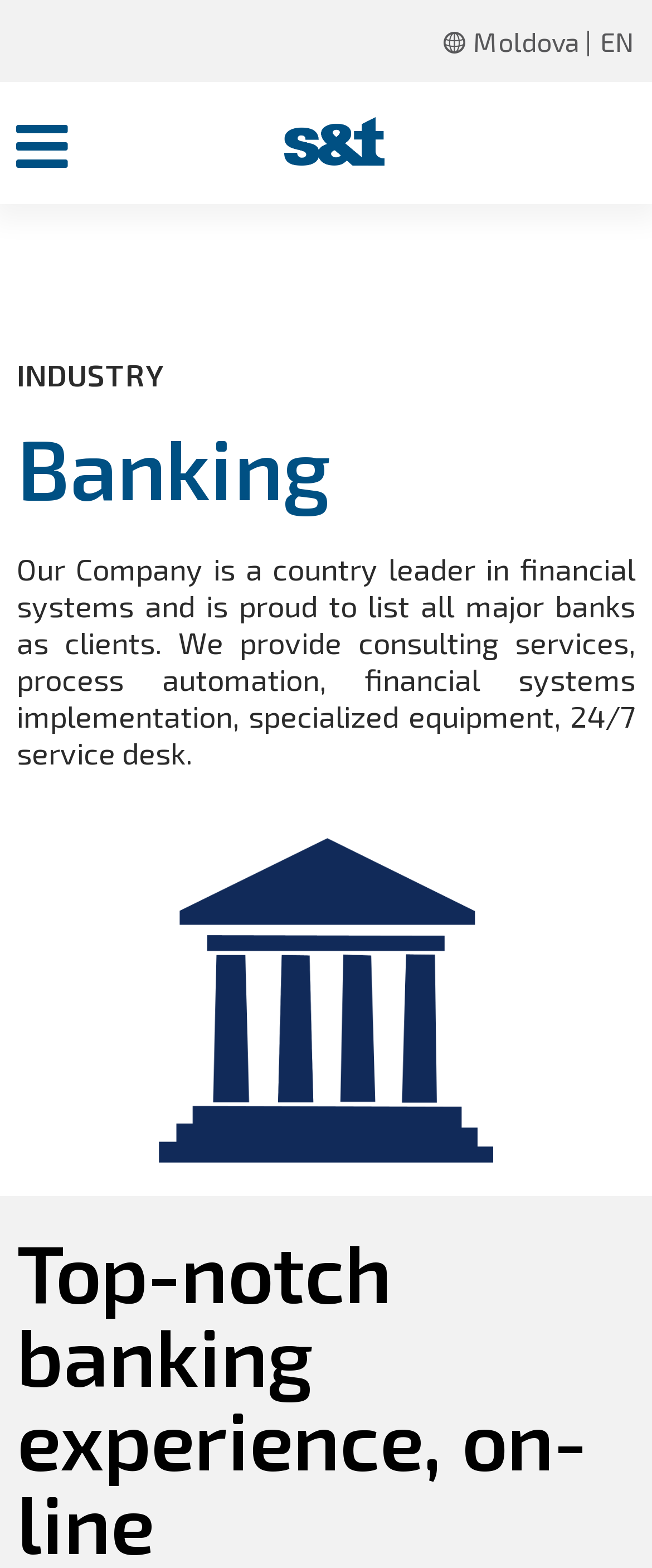Identify the bounding box for the element characterized by the following description: "about us".

[0.0, 0.107, 0.103, 0.197]